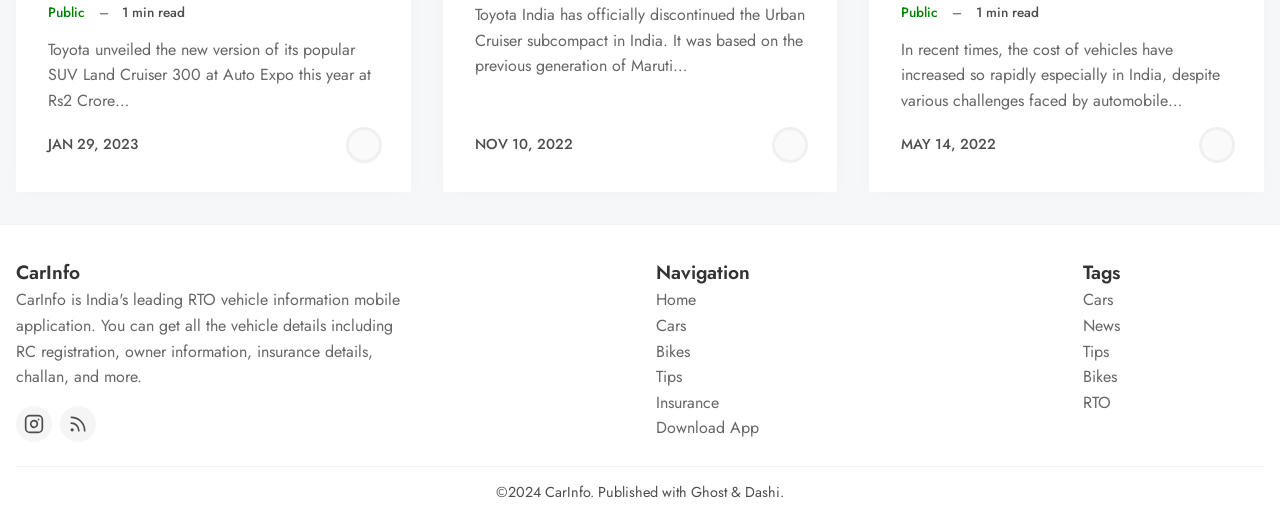Please analyze the image and give a detailed answer to the question:
What is the date of the first news article?

The first news article is located at the top of the webpage and has a date of JAN 29, 2023, which can be found next to the author's name, Simran.